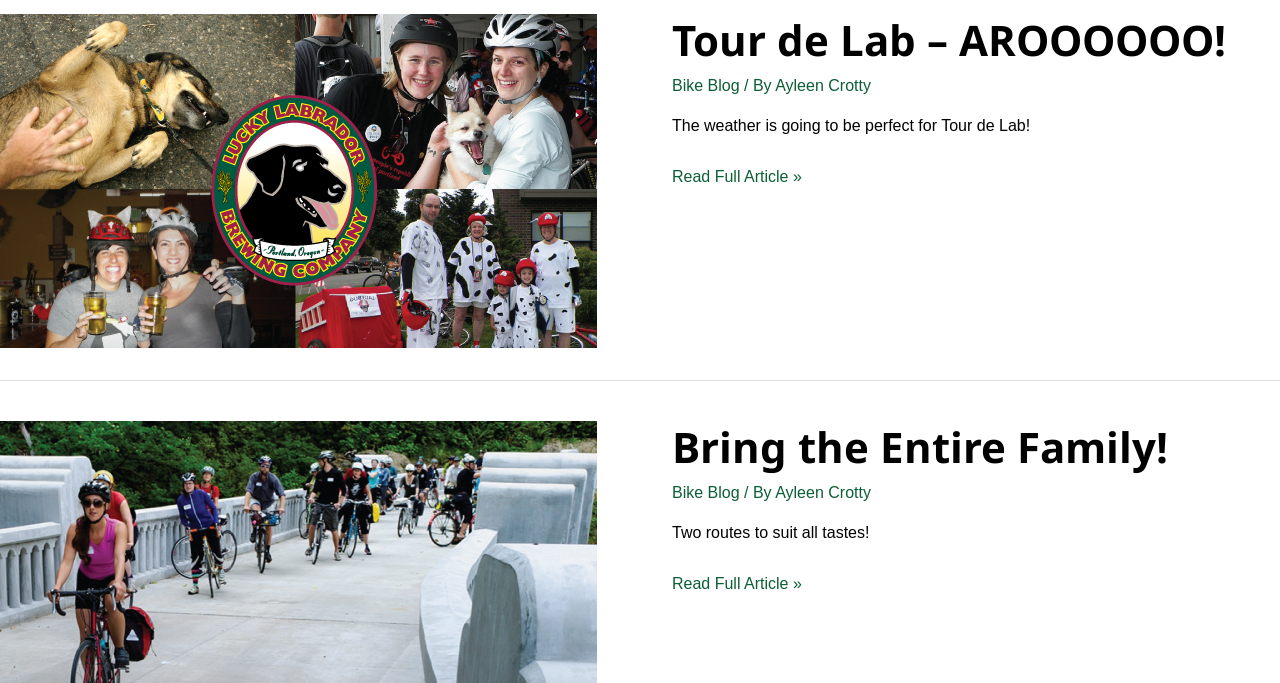What is the purpose of the event?
Look at the image and respond with a one-word or short-phrase answer.

For families